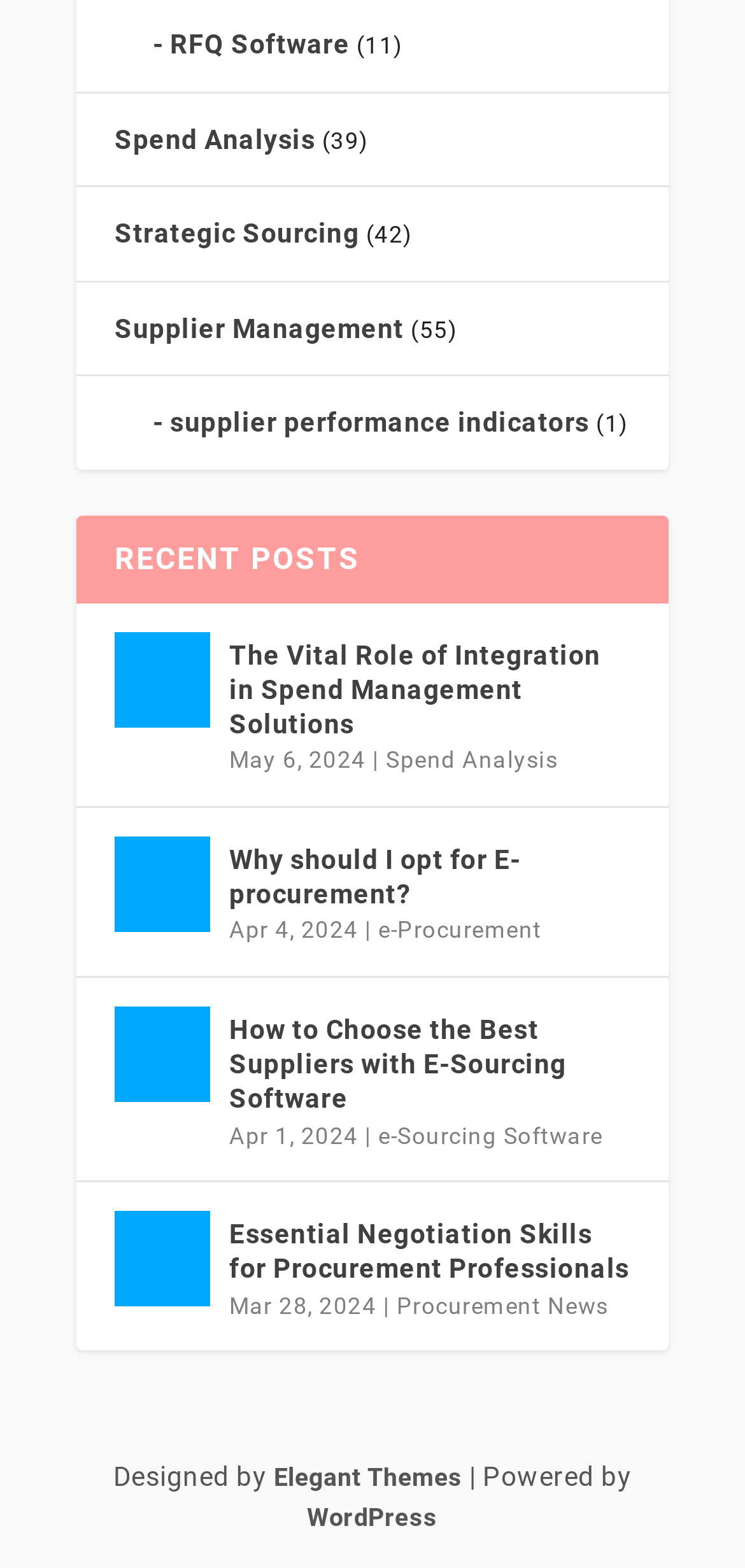How many recent posts are listed?
Please respond to the question with a detailed and informative answer.

The webpage has a section titled 'RECENT POSTS' which lists four recent posts, each with a title, image, and date.